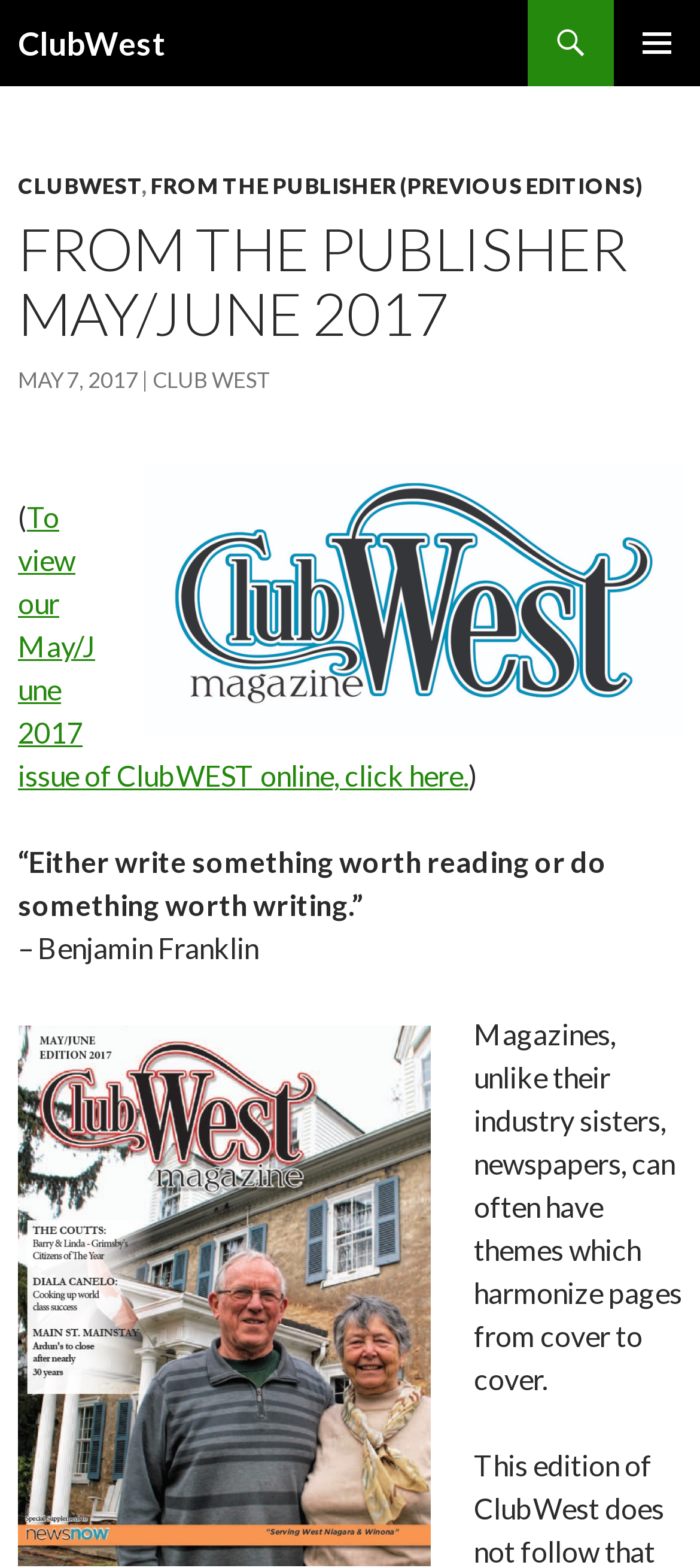Provide an in-depth description of the elements and layout of the webpage.

The webpage is about the May/June 2017 issue of ClubWest, a publication. At the top left, there is a heading "ClubWest" which is also a link. Next to it, on the top right, there is a button labeled "PRIMARY MENU" and a link "Search". Below the heading, there is a link "SKIP TO CONTENT".

The main content area is divided into two sections. The top section has a header with links to "CLUBWEST", "FROM THE PUBLISHER (PREVIOUS EDITIONS)", and "FROM THE PUBLISHER MAY/JUNE 2017". Below the header, there are two links, "MAY 7, 2017" and "CLUB WEST", with the latter having a time element.

On the right side of the top section, there is an image of ClubWest. Below the image, there is a paragraph of text that invites readers to view the May/June 2017 issue online. The paragraph is enclosed in parentheses and has a link to the online issue.

The bottom section has a quote from Benjamin Franklin, "“Either write something worth reading or do something worth writing.”", followed by the author's name. Below the quote, there is a paragraph of text that discusses the themes of magazines, which harmonize pages from cover to cover.